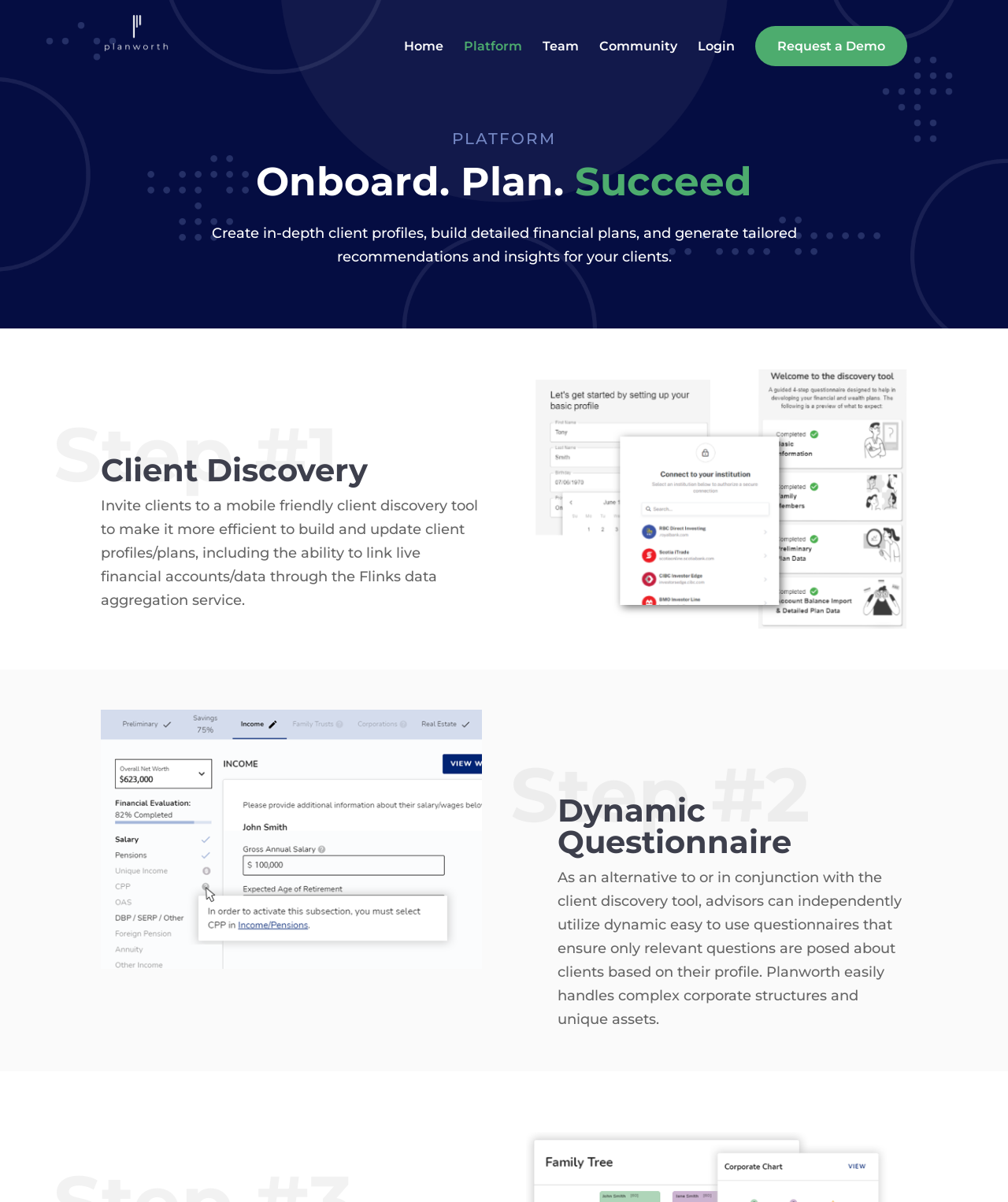What is the benefit of using the dynamic questionnaire?
Examine the image closely and answer the question with as much detail as possible.

The benefit of using the dynamic questionnaire is obtained from the static text that describes it as ensuring 'only relevant questions are posed about clients based on their profile'.